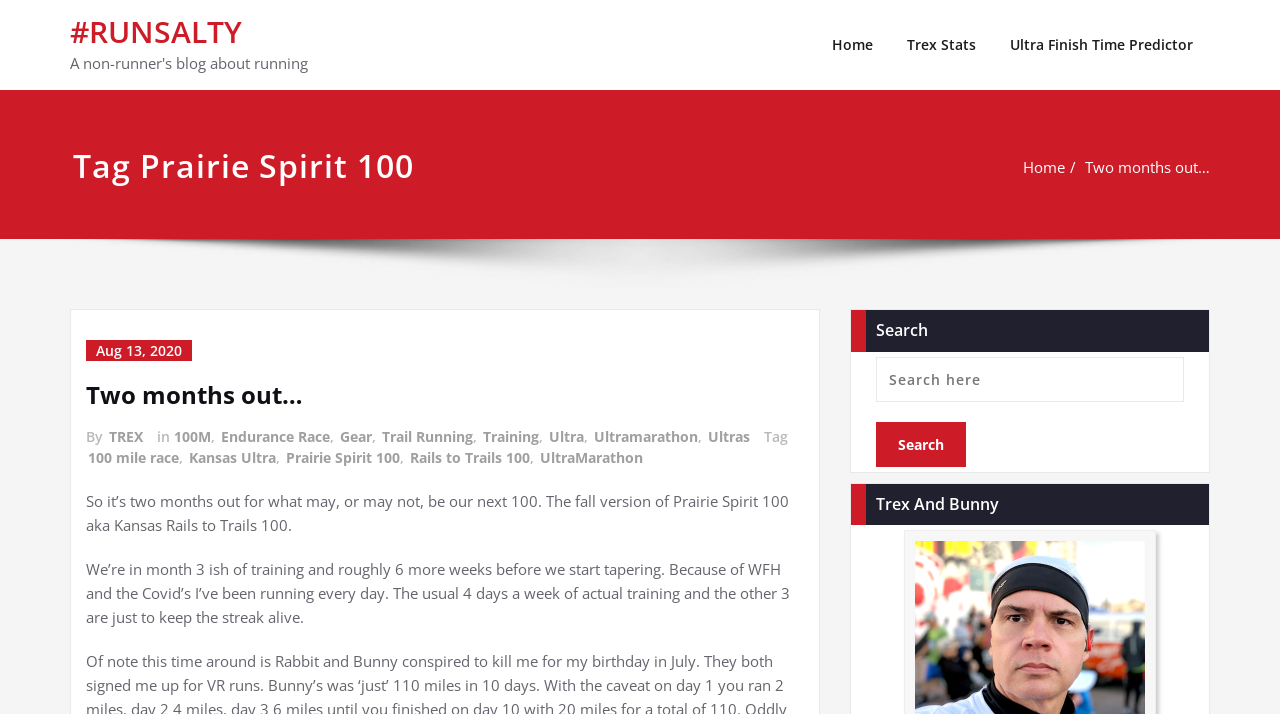Identify the bounding box coordinates of the region that needs to be clicked to carry out this instruction: "Click on the Home link". Provide these coordinates as four float numbers ranging from 0 to 1, i.e., [left, top, right, bottom].

[0.637, 0.0, 0.695, 0.126]